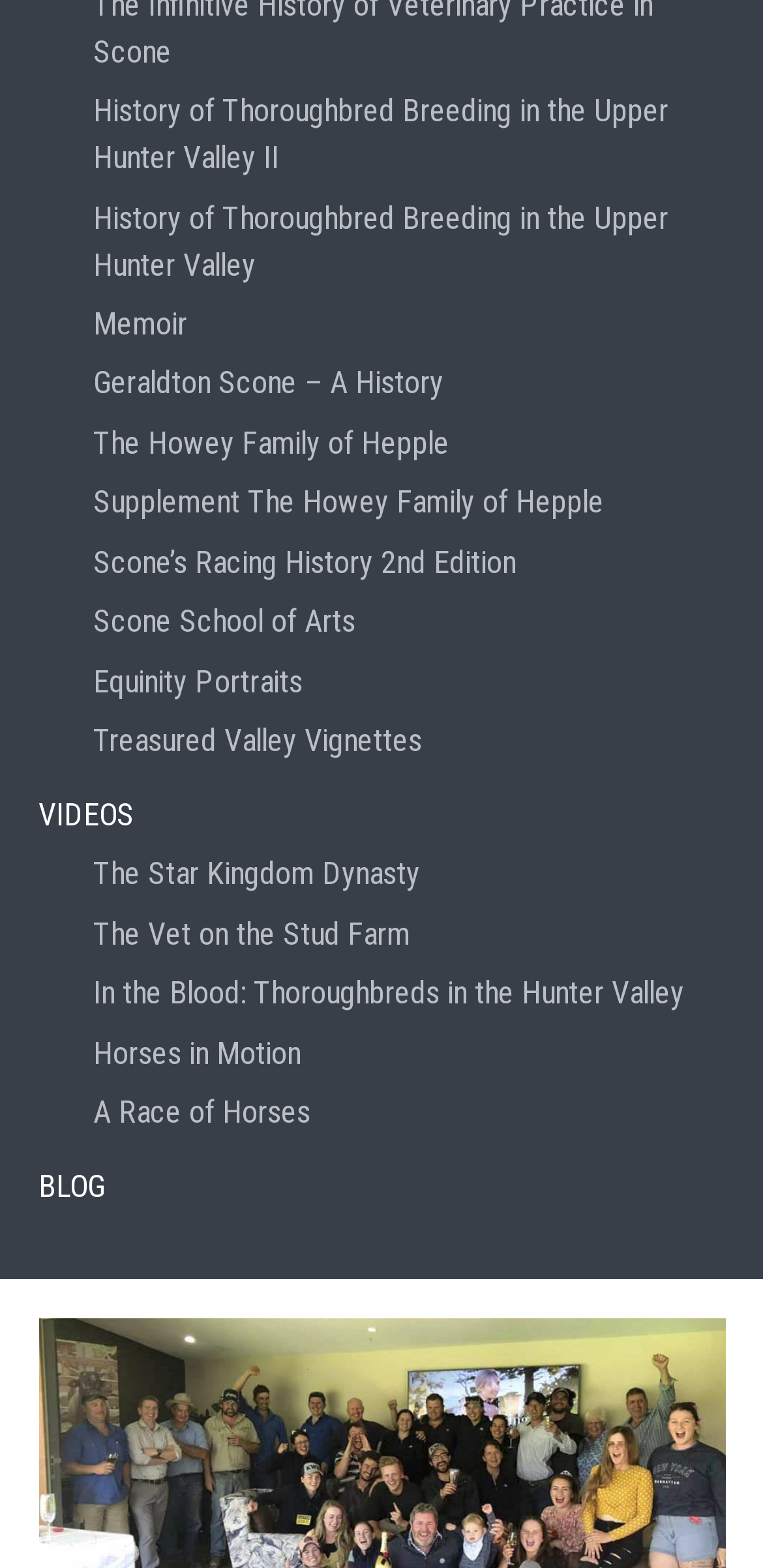Determine the bounding box of the UI component based on this description: "The Howey Family of Hepple". The bounding box coordinates should be four float values between 0 and 1, i.e., [left, top, right, bottom].

[0.122, 0.264, 0.95, 0.302]